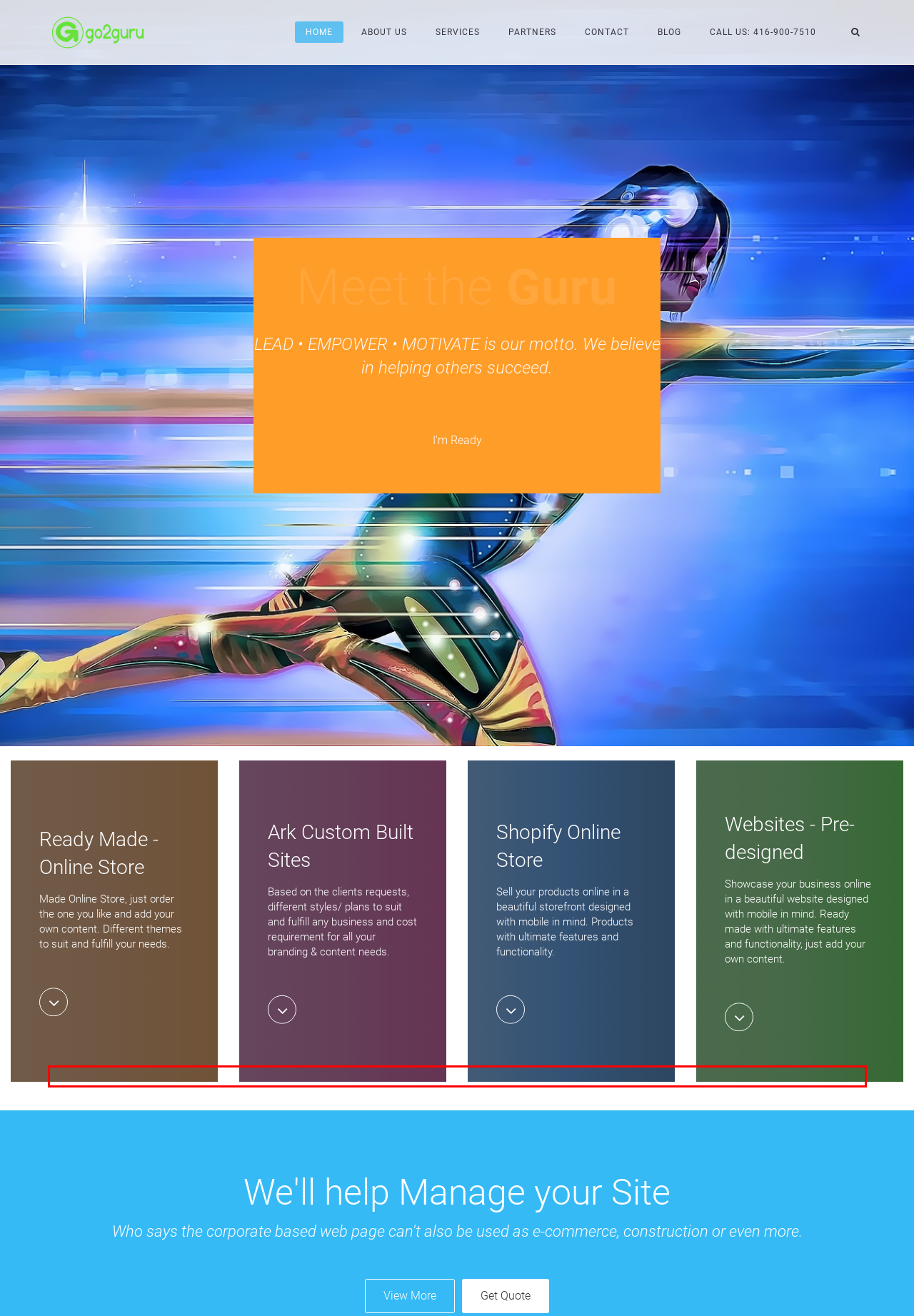Examine the webpage screenshot, find the red bounding box, and extract the text content within this marked area.

is web software you can use to create a beautiful website or blog. We like to say that WordPress is both free and priceless at the same time.